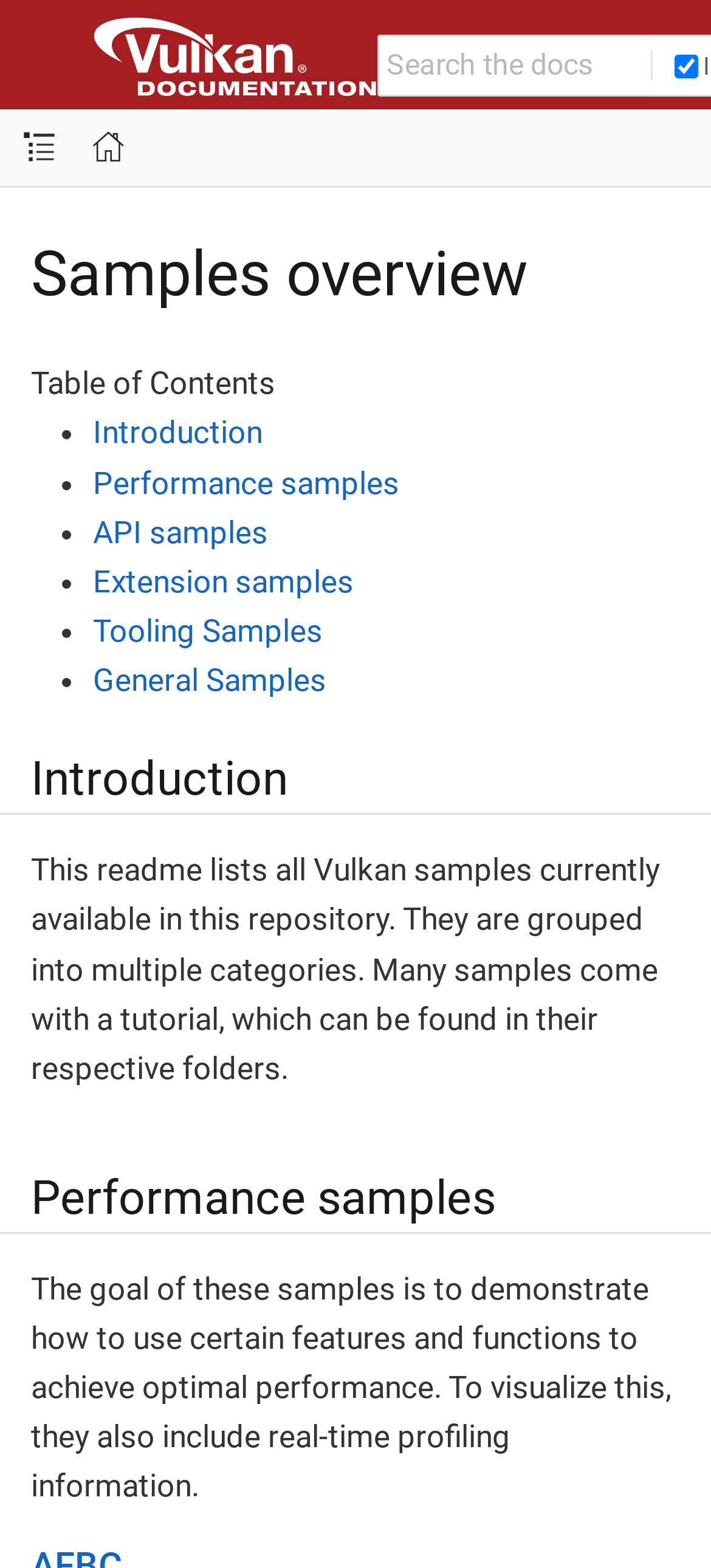Please study the image and answer the question comprehensively:
How many categories are the samples grouped into?

According to the static text 'This readme lists all Vulkan samples currently available in this repository. They are grouped into multiple categories.', the samples are grouped into multiple categories.